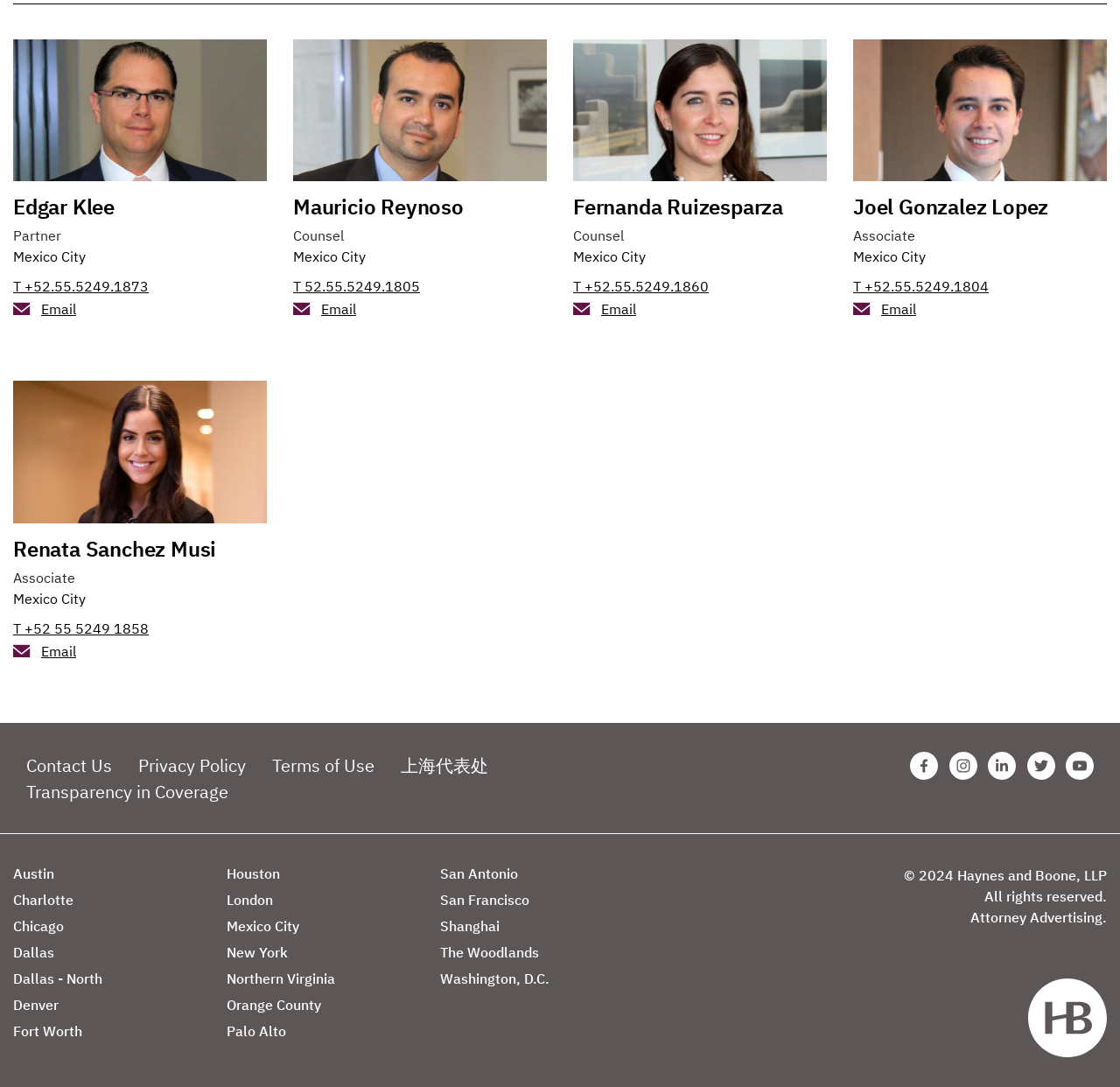What is the location of Mauricio Reynoso?
Using the visual information, answer the question in a single word or phrase.

Mexico City